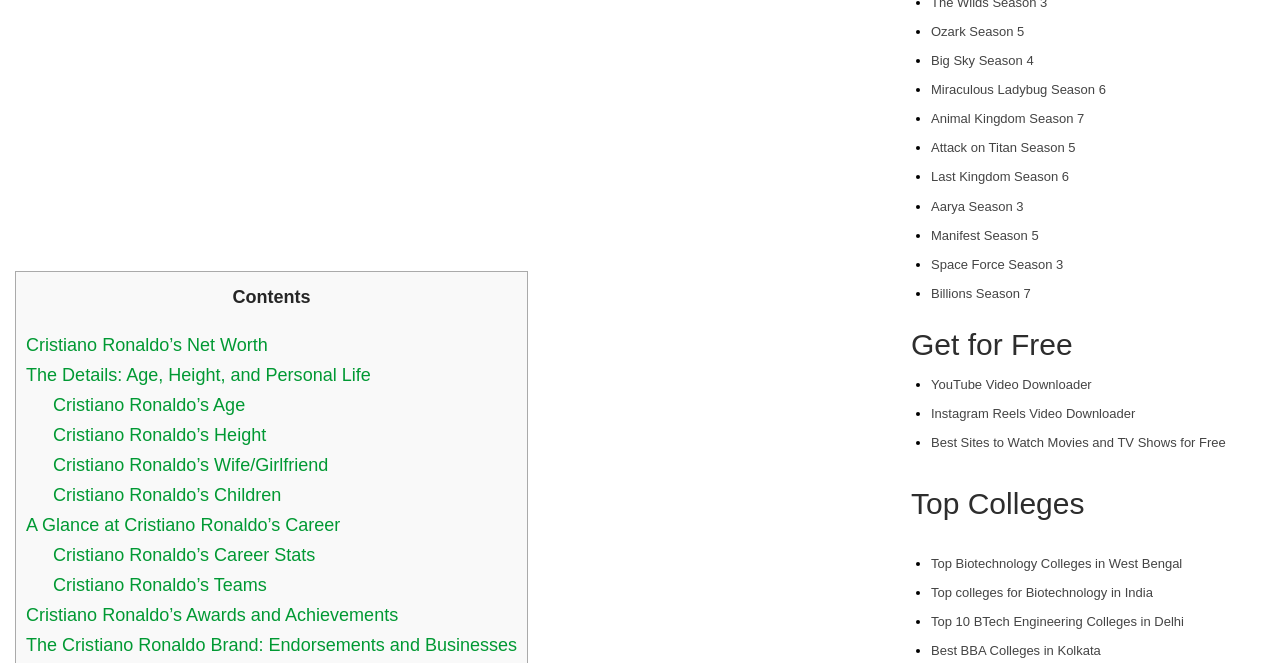Locate the bounding box coordinates of the clickable element to fulfill the following instruction: "Get YouTube Video Downloader for free". Provide the coordinates as four float numbers between 0 and 1 in the format [left, top, right, bottom].

[0.727, 0.568, 0.853, 0.591]